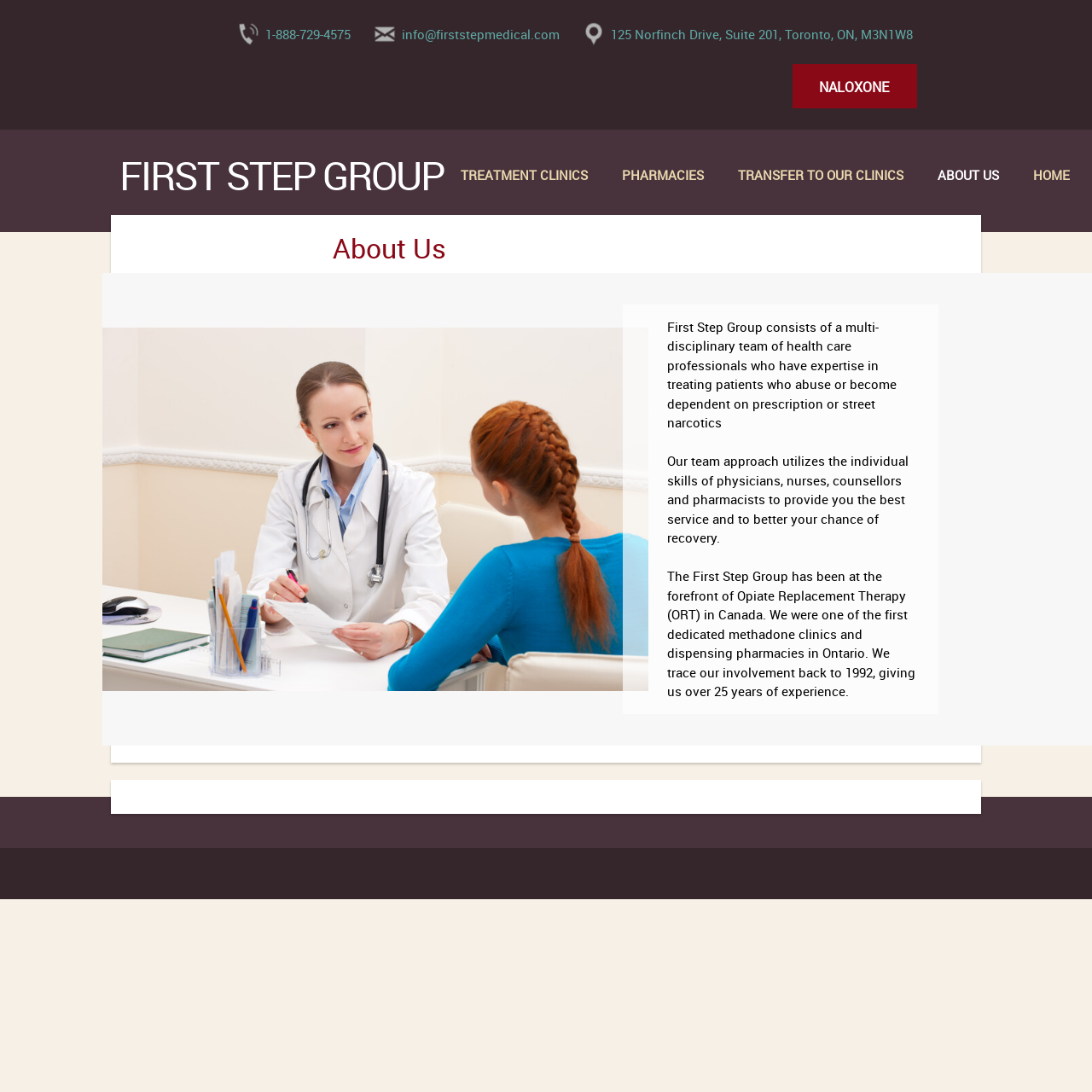Please reply with a single word or brief phrase to the question: 
What is the location of First Step Group?

Toronto, ON, M3N1W8